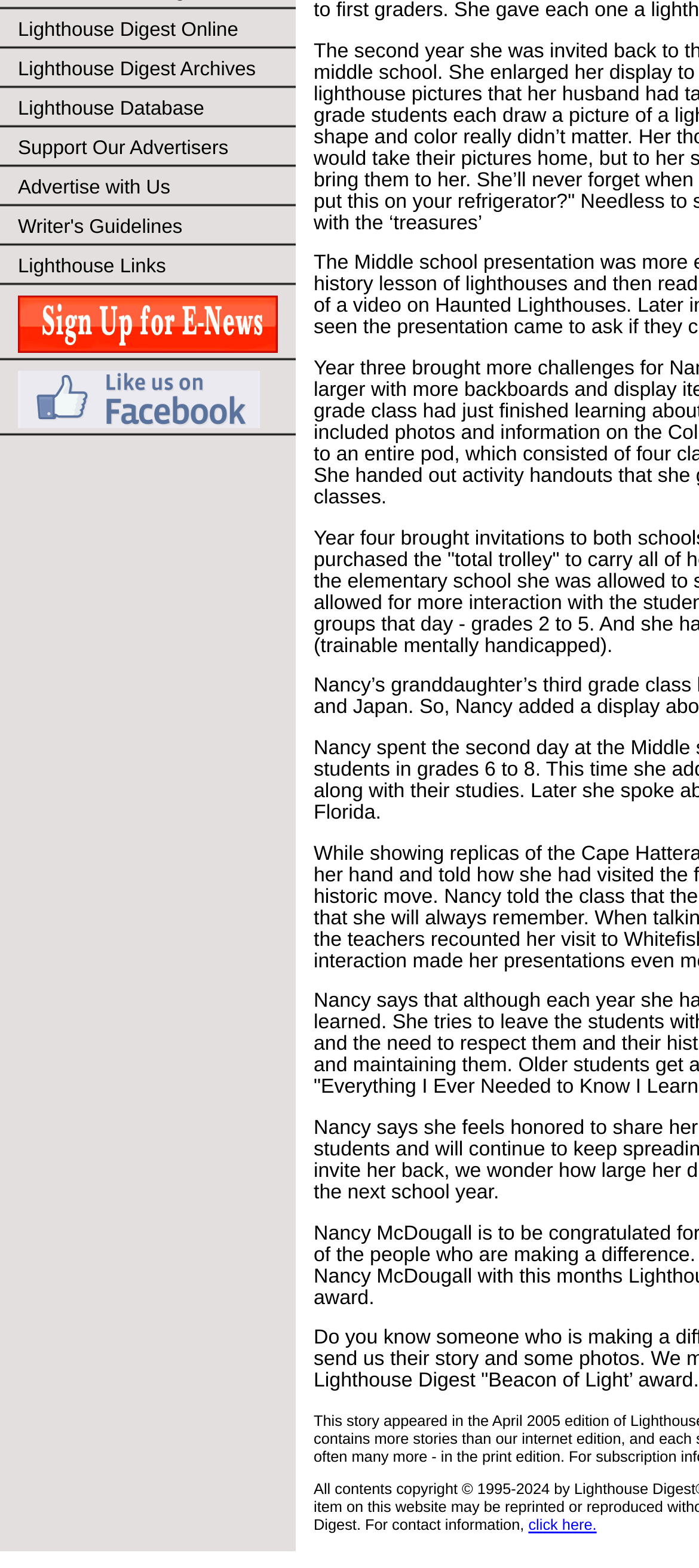Ascertain the bounding box coordinates for the UI element detailed here: "Lighthouse Links". The coordinates should be provided as [left, top, right, bottom] with each value being a float between 0 and 1.

[0.0, 0.158, 0.423, 0.183]